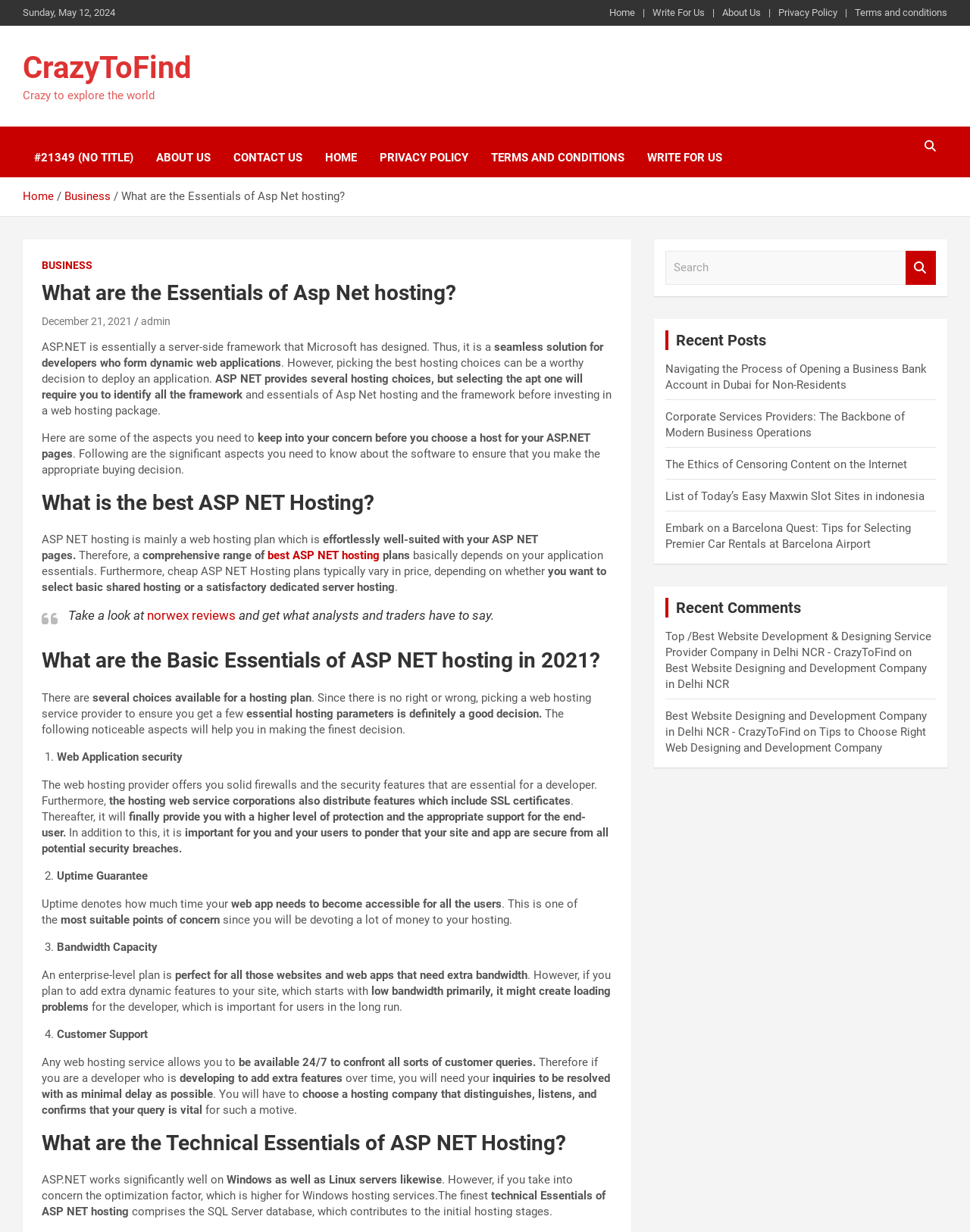Please specify the bounding box coordinates of the clickable region necessary for completing the following instruction: "Select English language". The coordinates must consist of four float numbers between 0 and 1, i.e., [left, top, right, bottom].

None